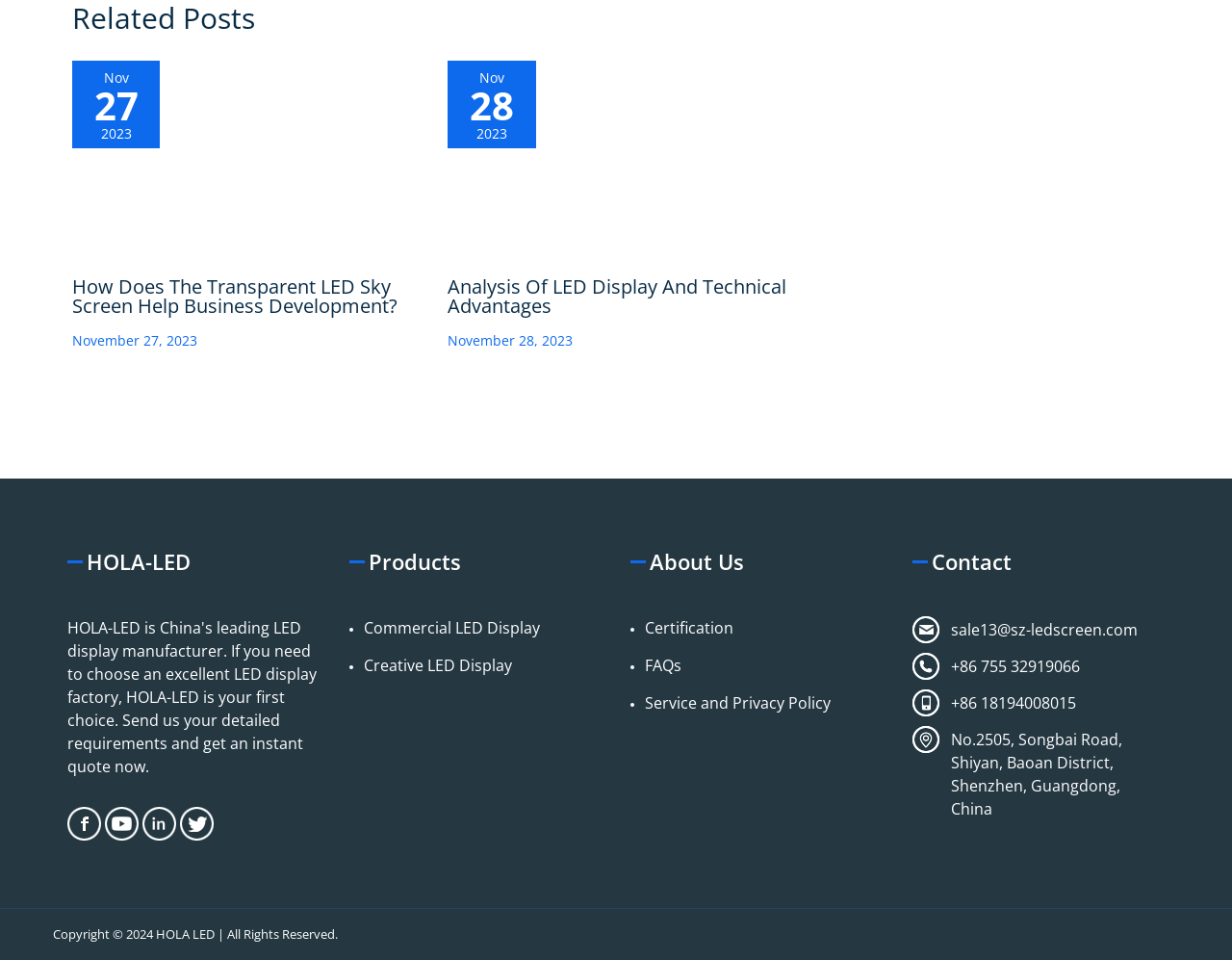Please reply with a single word or brief phrase to the question: 
What is the company's location?

Shenzhen, Guangdong, China